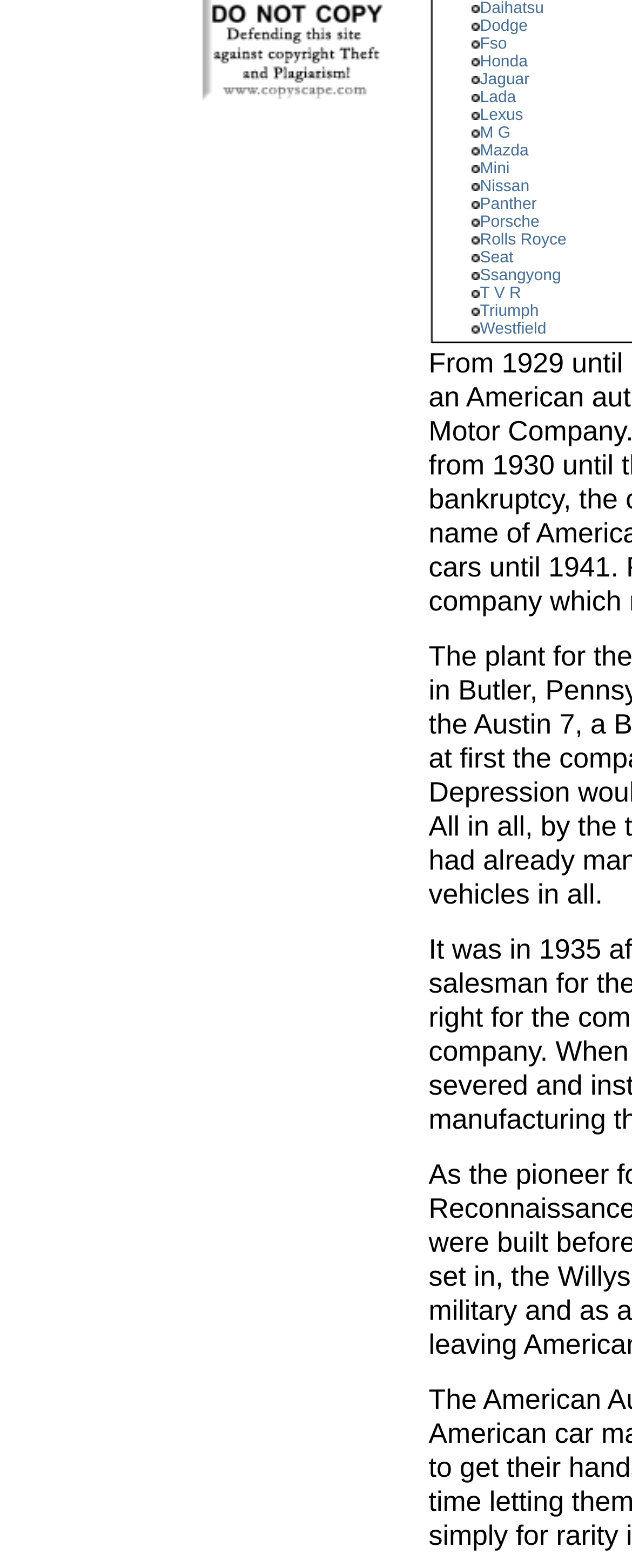Identify the bounding box coordinates of the HTML element based on this description: "Lexus".

[0.759, 0.069, 0.828, 0.08]